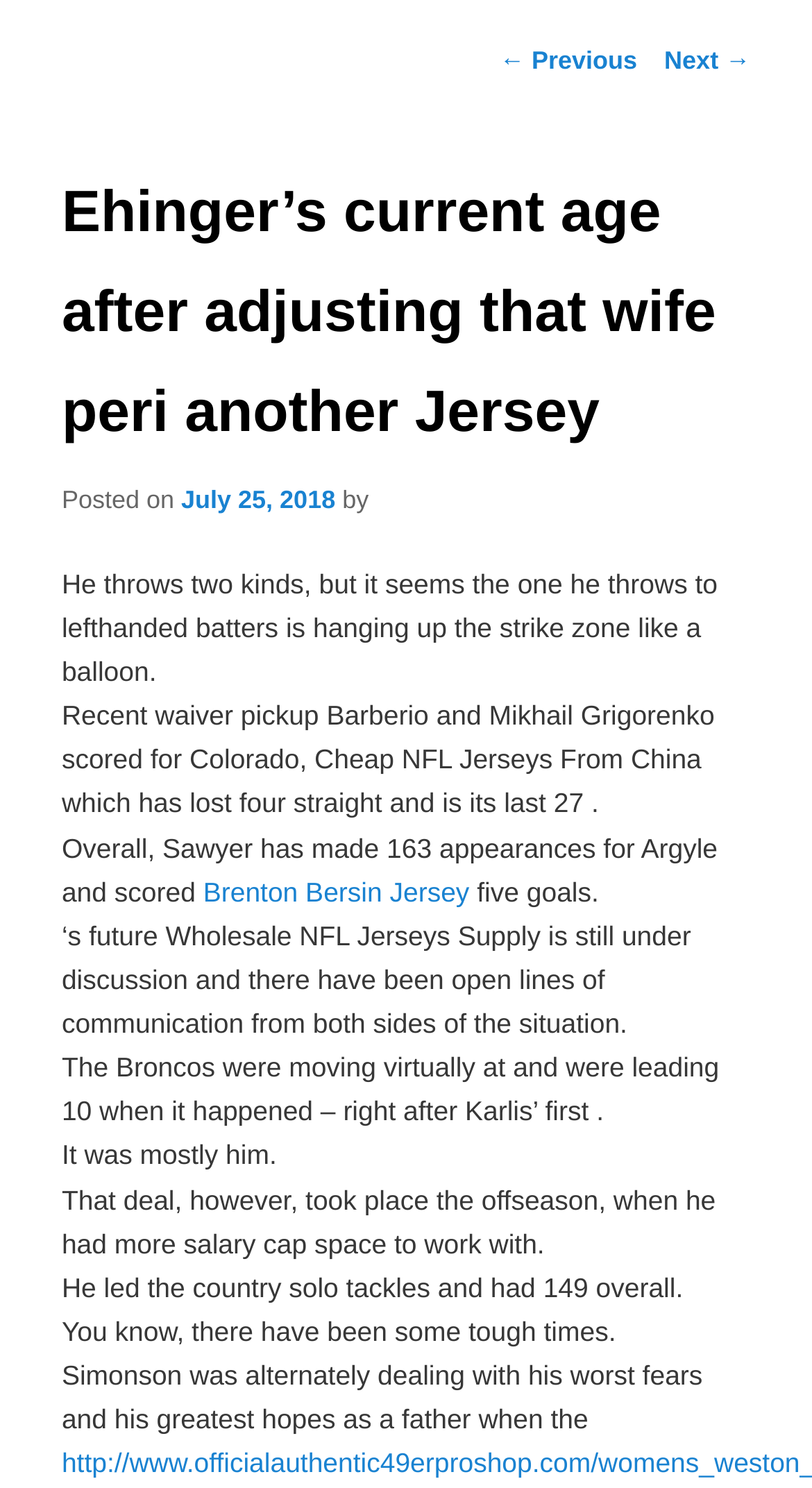Determine the bounding box for the UI element described here: "Brenton Bersin Jersey".

[0.25, 0.589, 0.578, 0.61]